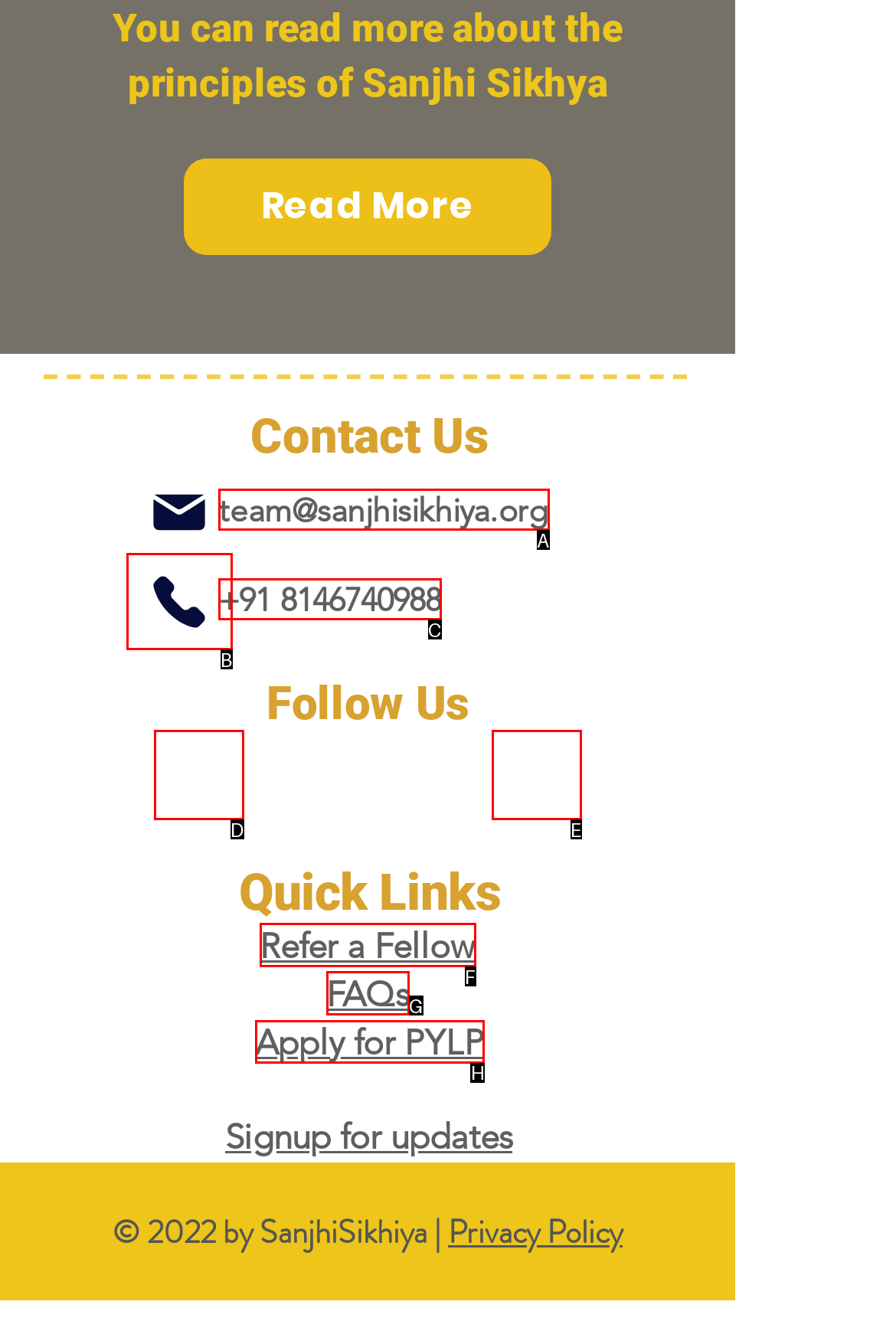Which lettered option should I select to achieve the task: Navigate to the About Us page according to the highlighted elements in the screenshot?

None